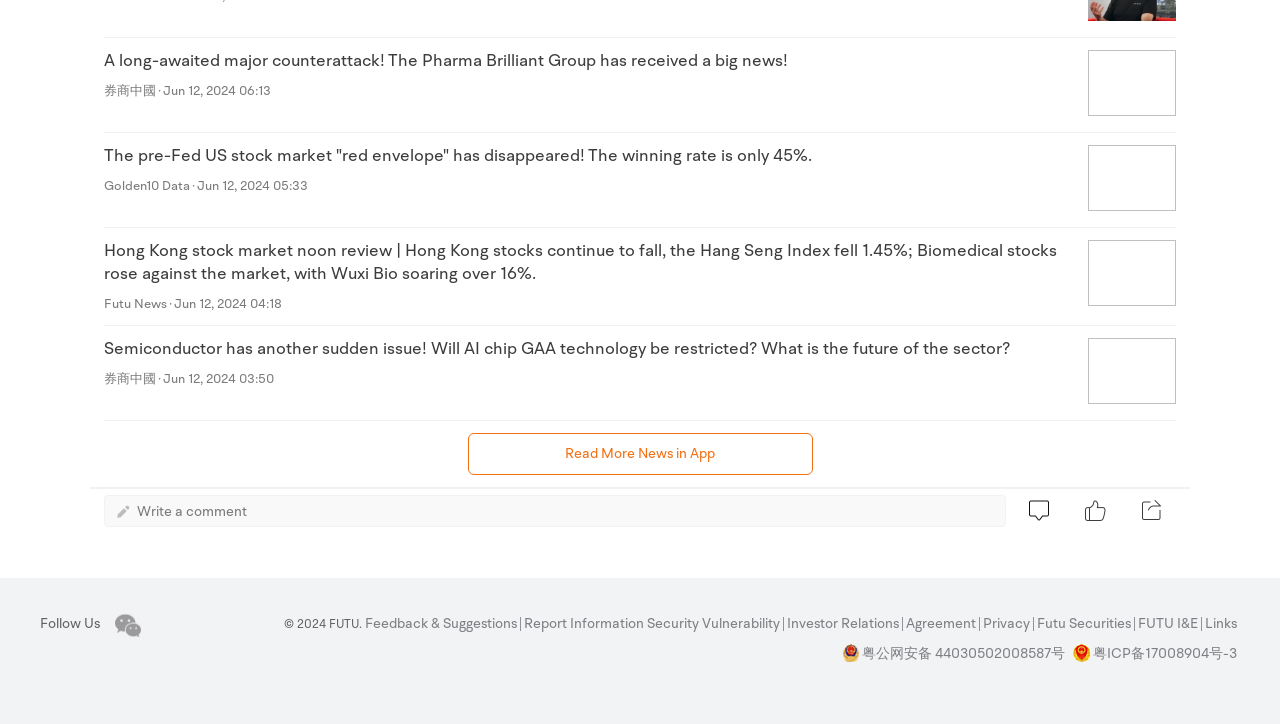Please specify the bounding box coordinates in the format (top-left x, top-left y, bottom-right x, bottom-right y), with all values as floating point numbers between 0 and 1. Identify the bounding box of the UI element described by: Feedback & Suggestions

[0.285, 0.853, 0.407, 0.872]